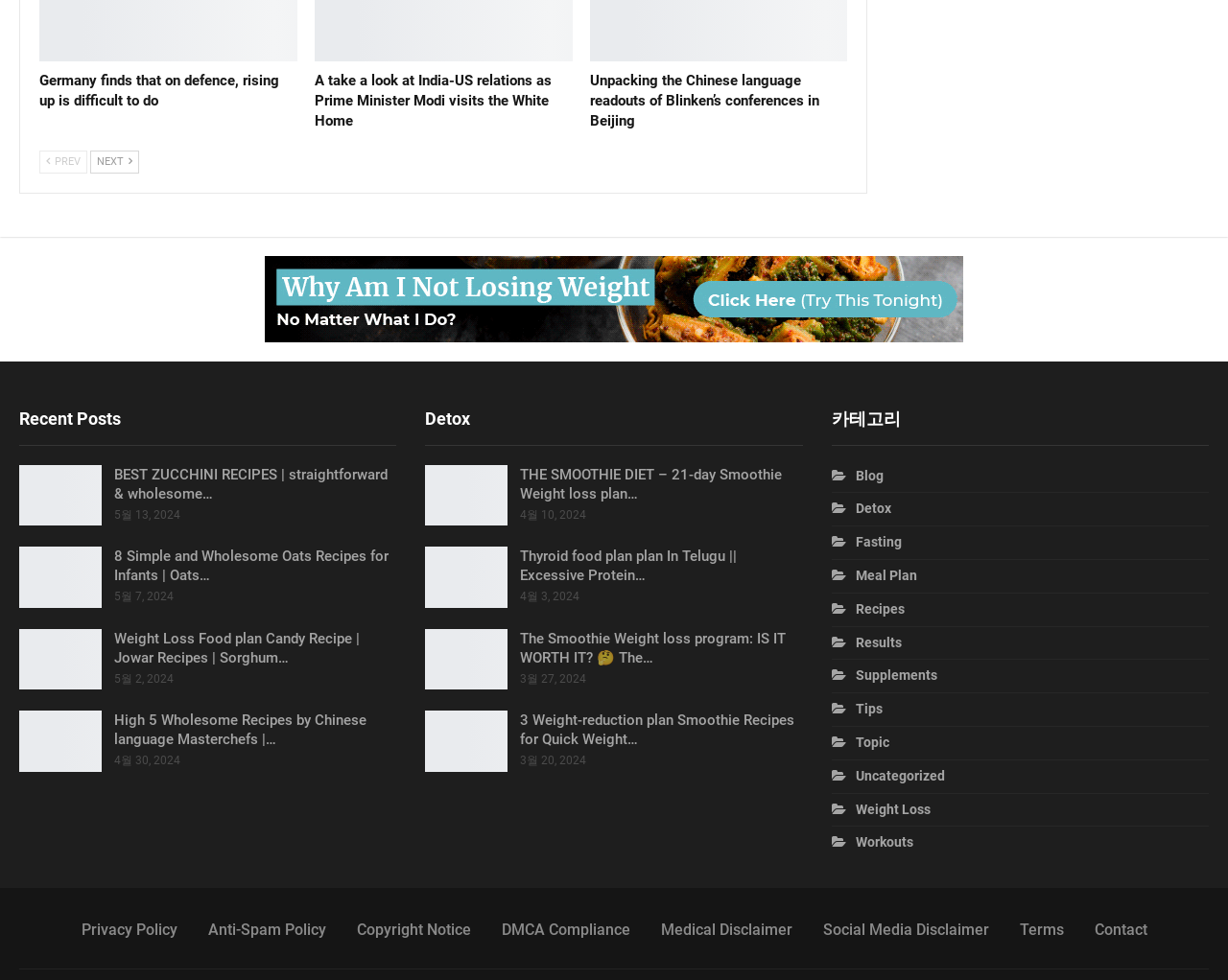What is the topic of the articles in the 'Footer - Column 1 Sidebar'? From the image, respond with a single word or brief phrase.

Recipes